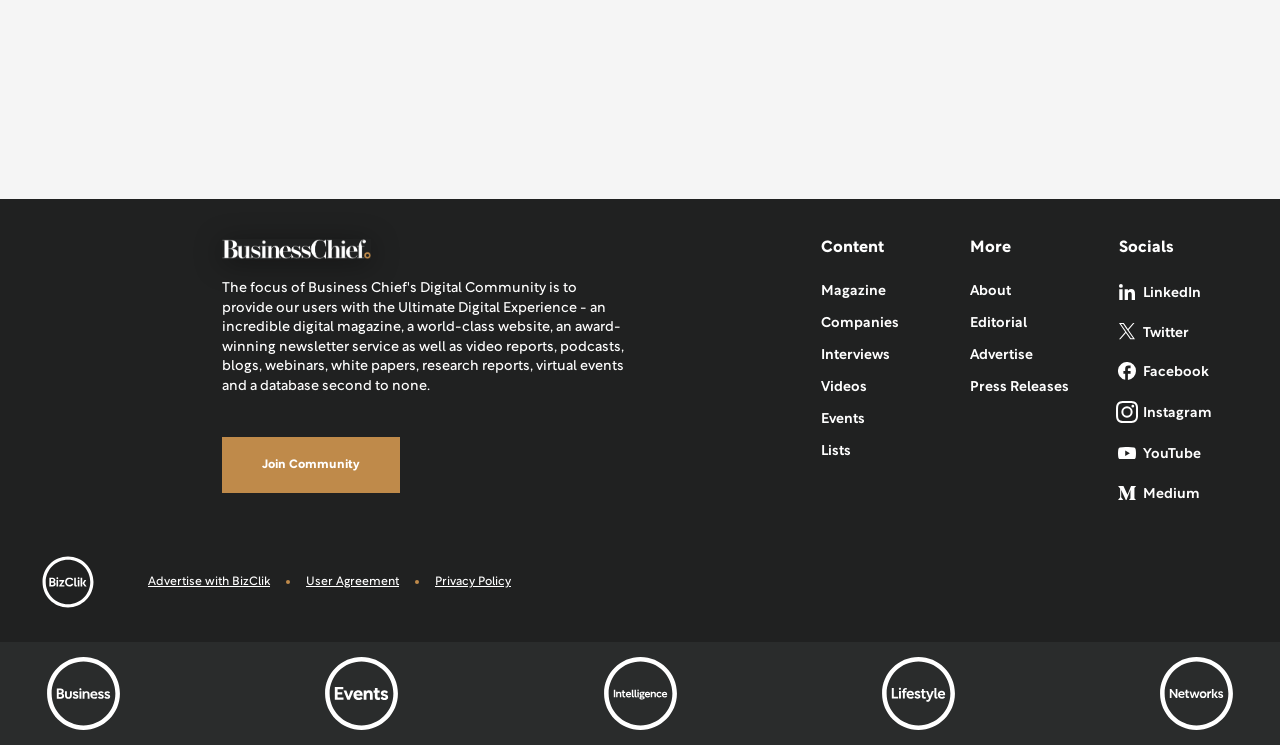Using the description: "User Agreement", determine the UI element's bounding box coordinates. Ensure the coordinates are in the format of four float numbers between 0 and 1, i.e., [left, top, right, bottom].

[0.239, 0.77, 0.312, 0.793]